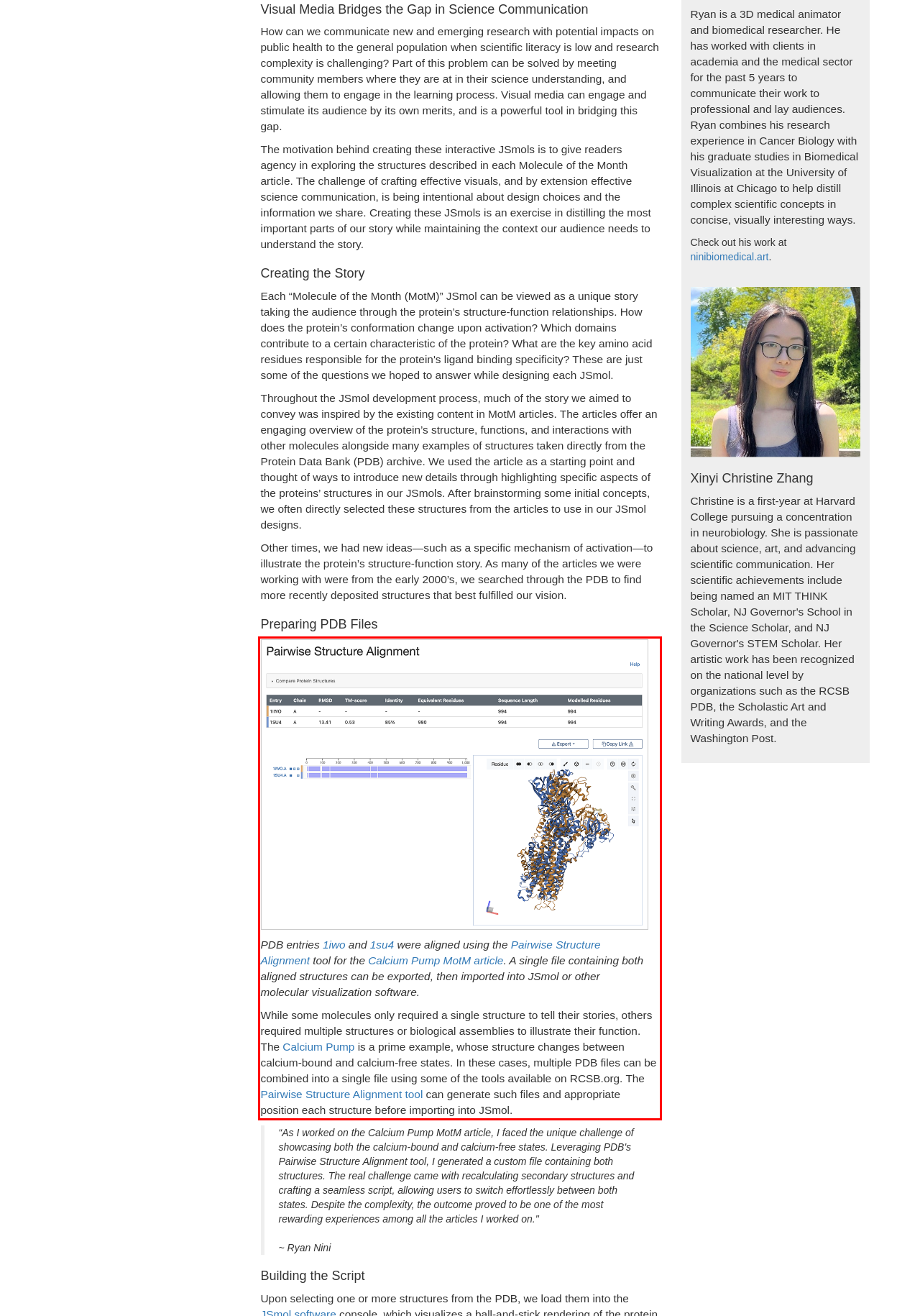Review the screenshot of the webpage and recognize the text inside the red rectangle bounding box. Provide the extracted text content.

While some molecules only required a single structure to tell their stories, others required multiple structures or biological assemblies to illustrate their function. The Calcium Pump is a prime example, whose structure changes between calcium-bound and calcium-free states. In these cases, multiple PDB files can be combined into a single file using some of the tools available on RCSB.org. The Pairwise Structure Alignment tool can generate such files and appropriate position each structure before importing into JSmol.